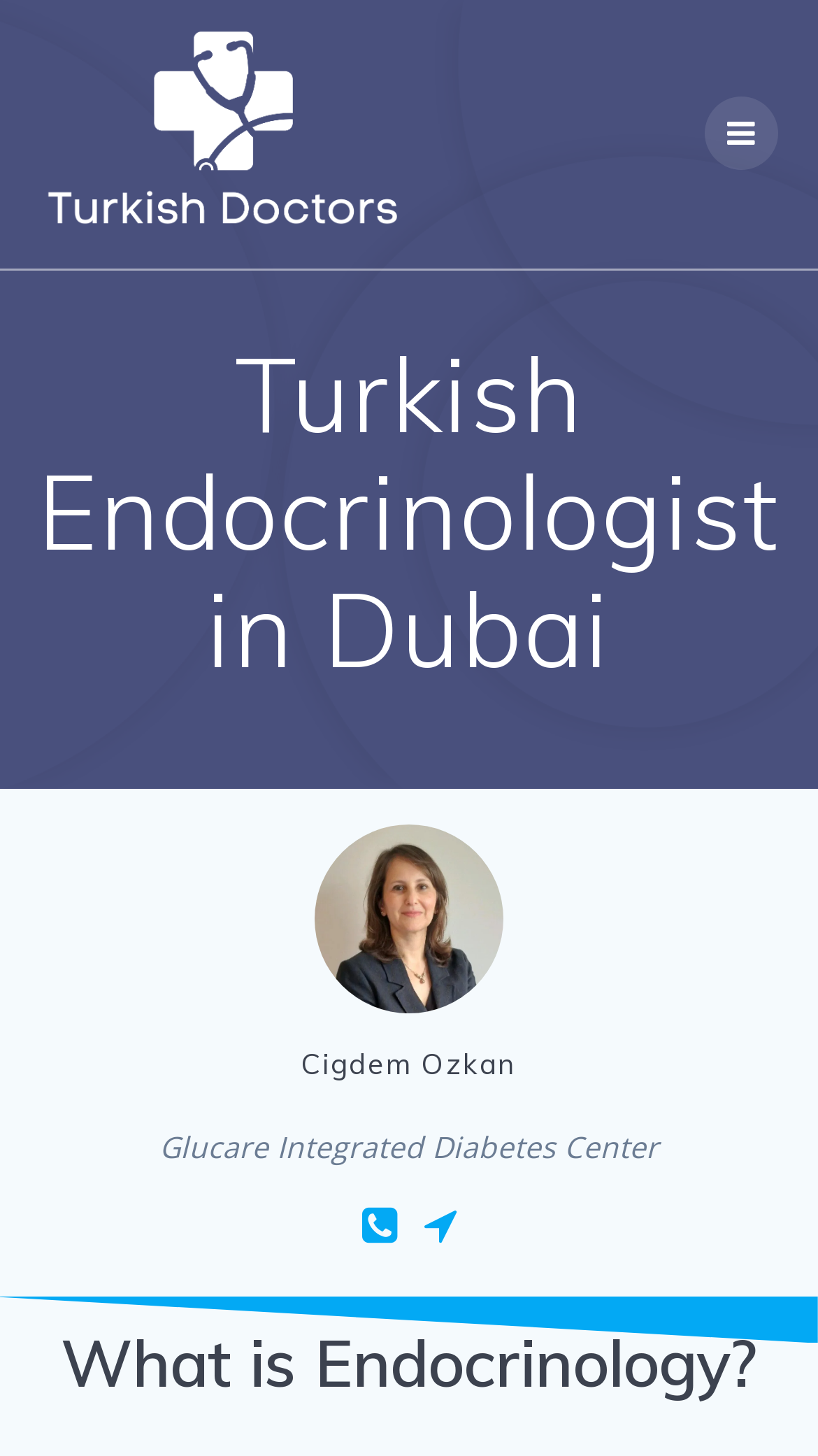Illustrate the webpage's structure and main components comprehensively.

This webpage appears to be a directory or listing page for Turkish medical professionals in Dubai. At the top-left corner, there is a link labeled "Turkish Doctor" accompanied by an image with the same label. On the opposite side of the top section, there is a small icon represented by a Unicode character.

The main heading "Turkish Endocrinologist in Dubai" is prominently displayed in the middle of the top section. Below this heading, there is a large section that lists individual doctors. The first doctor listed is Cigdem Ozkan, whose name is displayed in a heading. Associated with this doctor is an image and some text describing their affiliation, "Glucare Integrated Diabetes Center". There are also two small icons, possibly representing social media links or other external connections.

Further down the page, there is a heading that asks "What is Endocrinology?", which suggests that the page may also provide some educational or informational content in addition to the doctor listings. Overall, the page appears to be well-organized and easy to navigate, with clear headings and concise text.